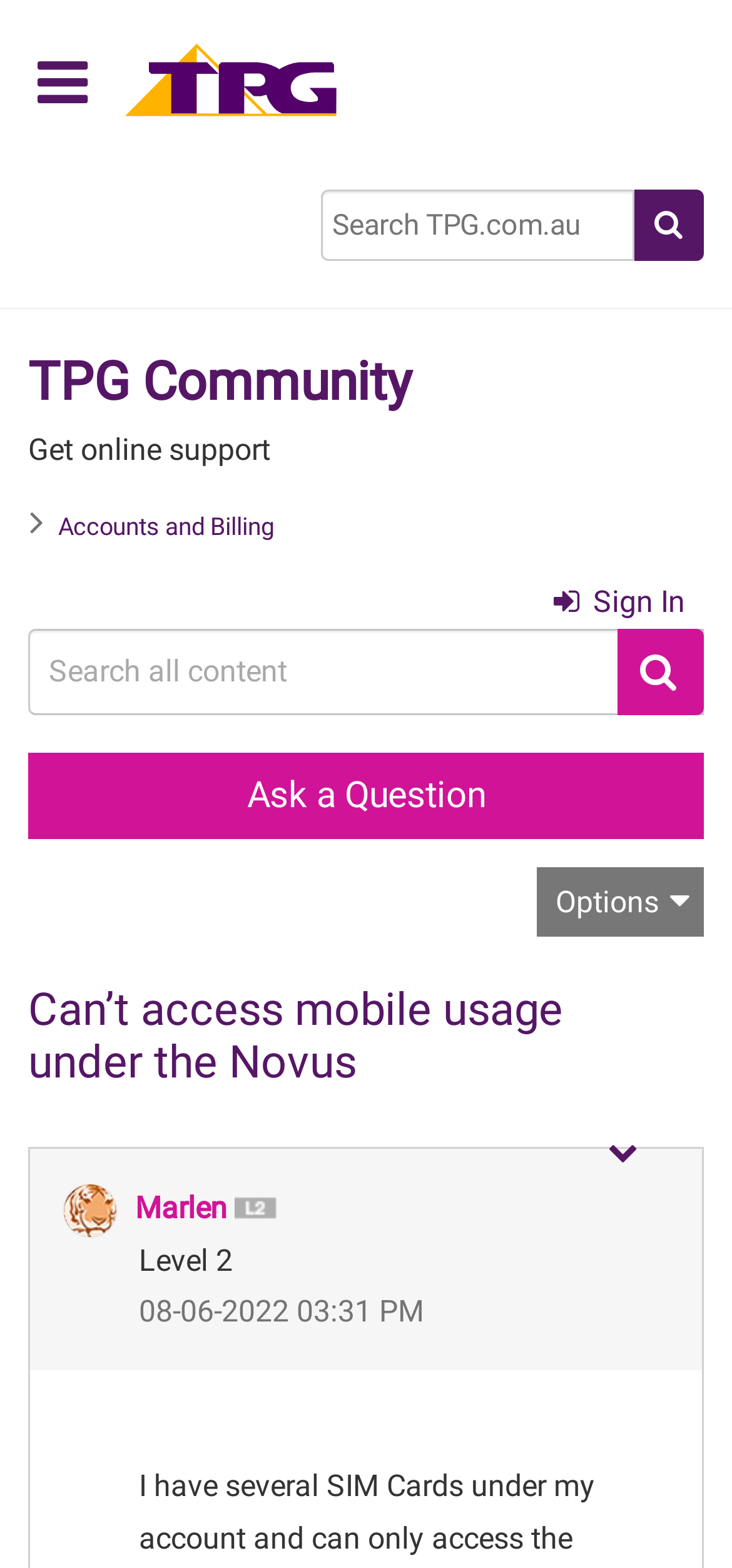Locate the bounding box of the UI element described by: "TPG Community" in the given webpage screenshot.

[0.038, 0.224, 0.562, 0.263]